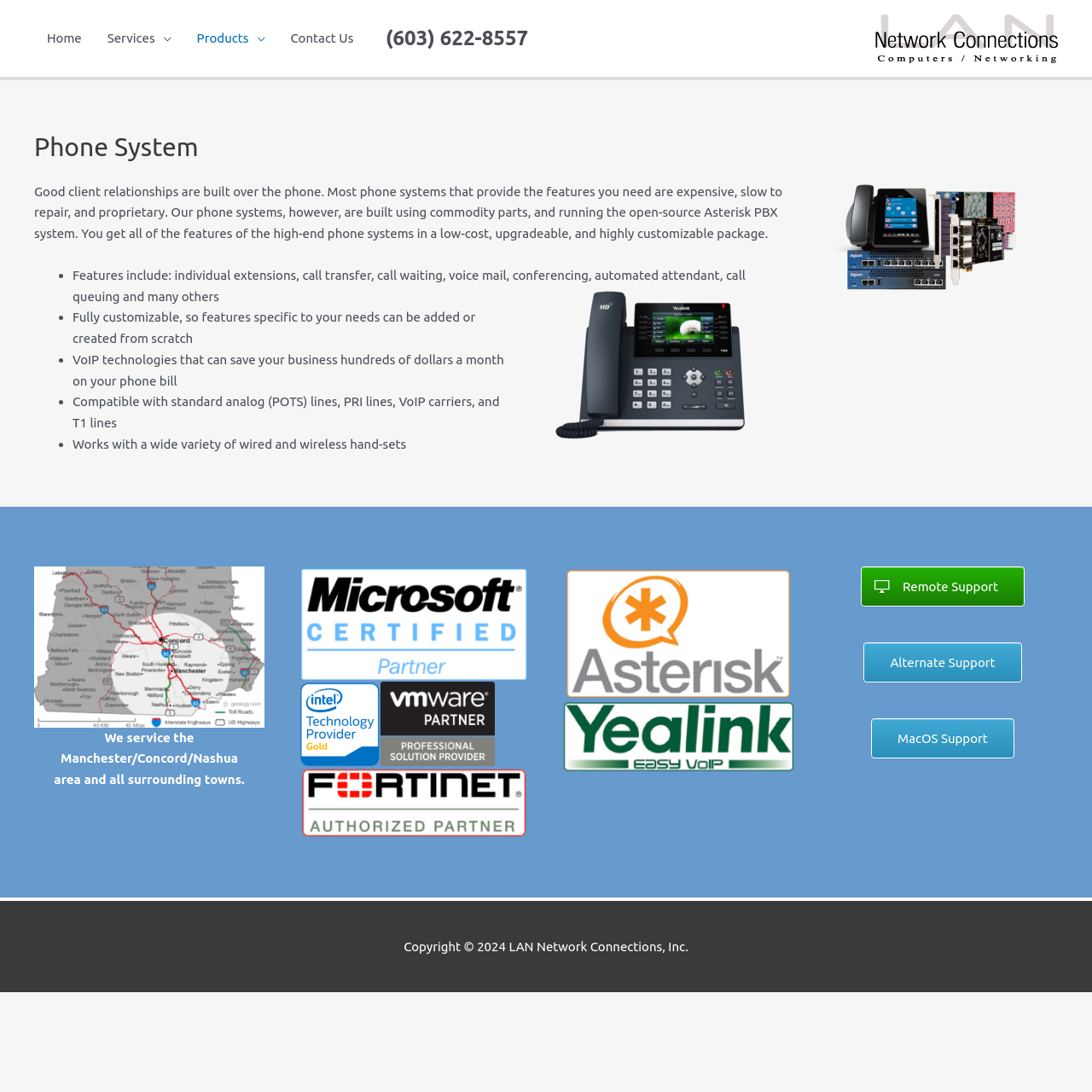Please find the bounding box for the UI element described by: "alt="LAN Network Connections, Inc."".

[0.801, 0.027, 0.969, 0.041]